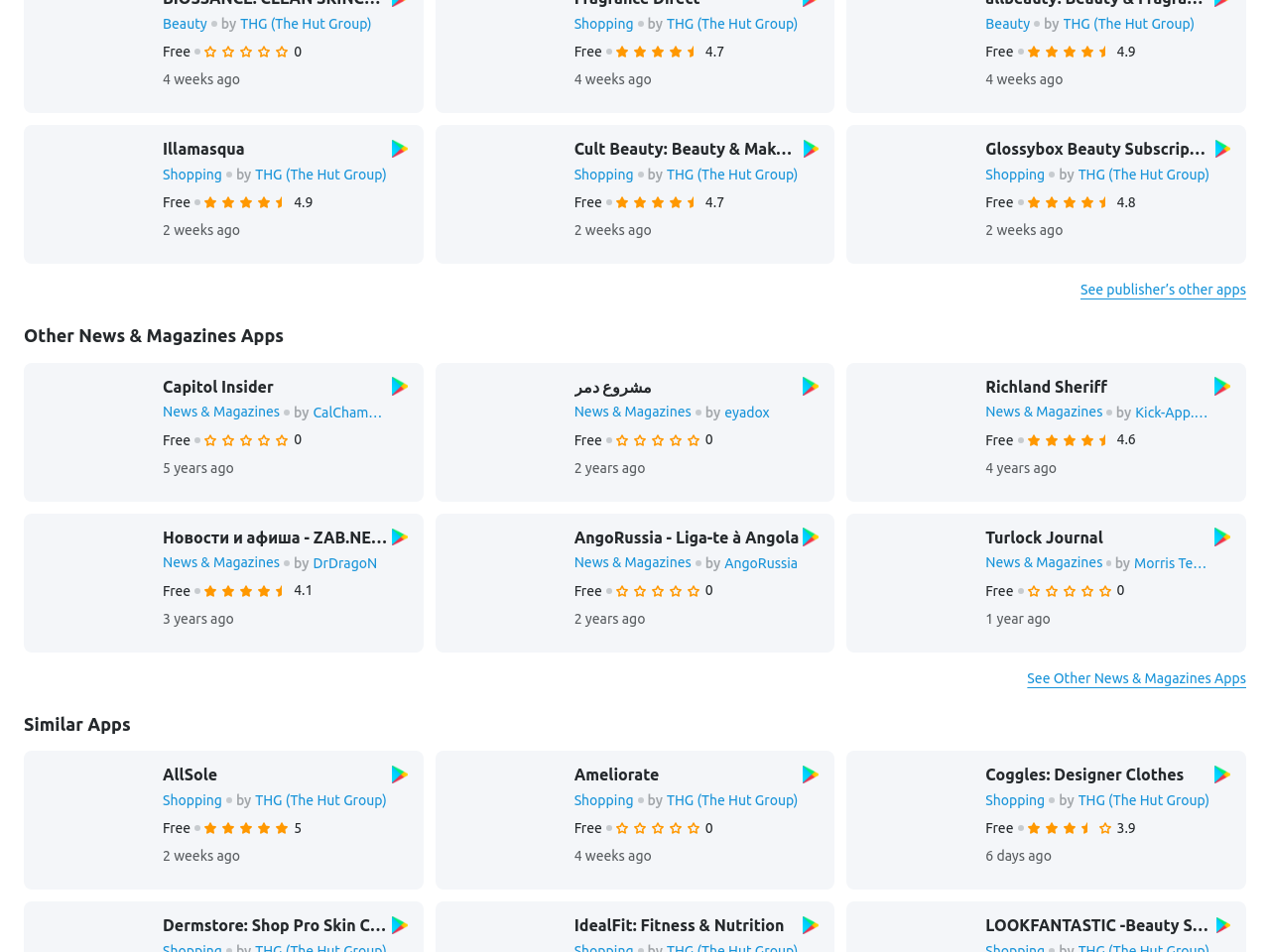Please identify the bounding box coordinates of the area that needs to be clicked to follow this instruction: "View Cult Beauty: Beauty & Makeup".

[0.352, 0.146, 0.44, 0.262]